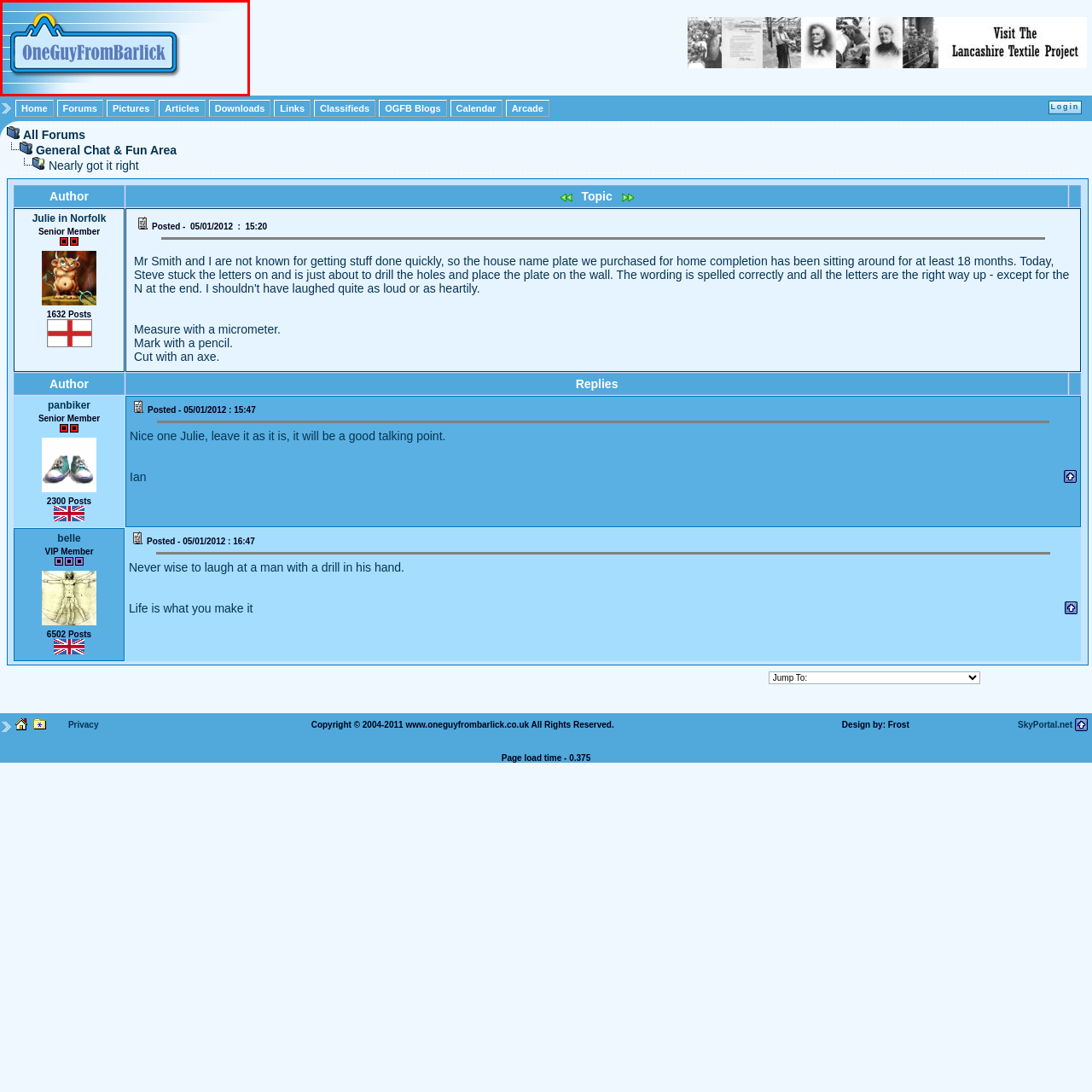What is the design element that reflects a friendly atmosphere? Look at the image outlined by the red bounding box and provide a succinct answer in one word or a brief phrase.

Mountain graphic and sun motif